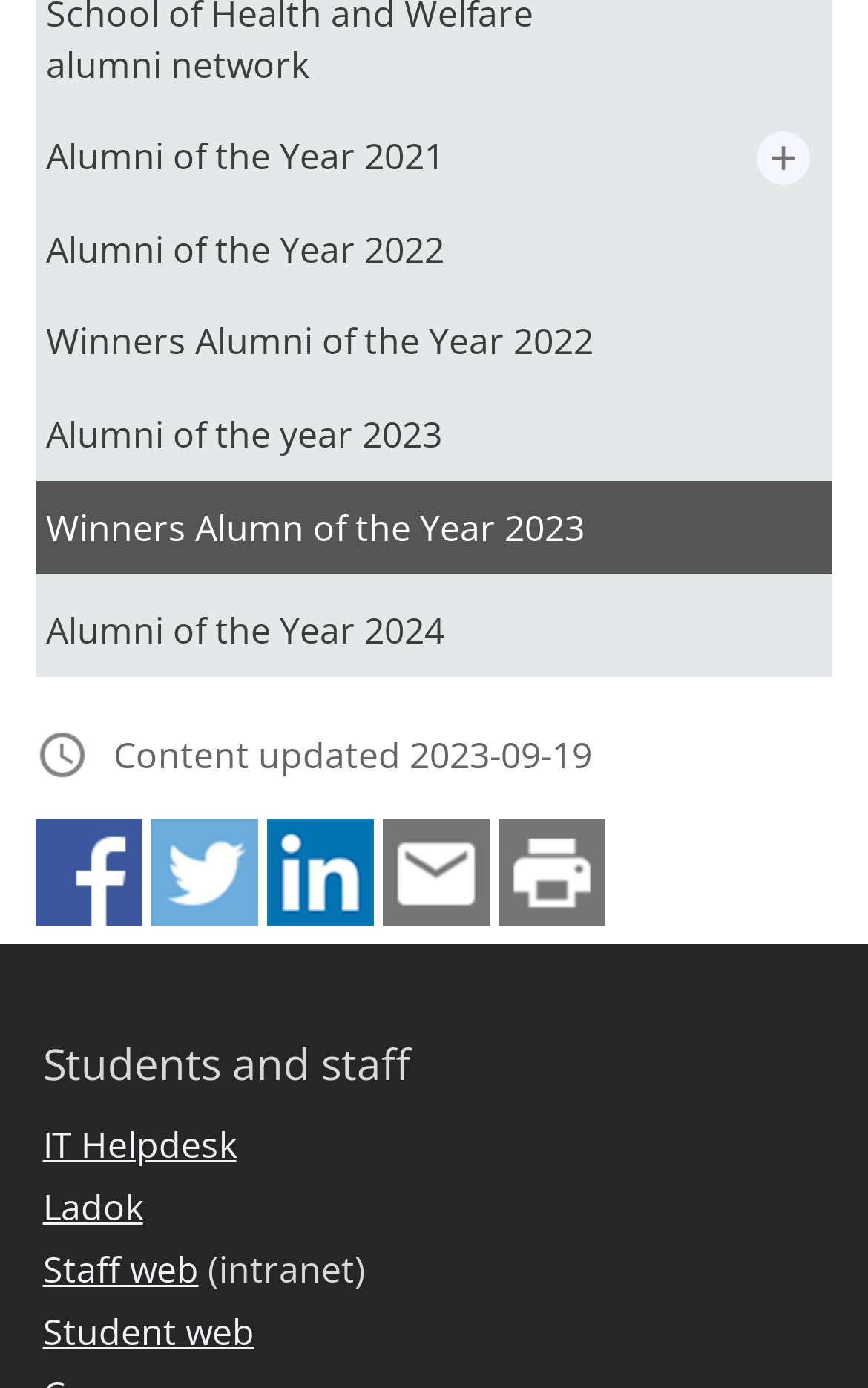Please provide the bounding box coordinates for the element that needs to be clicked to perform the instruction: "Expand Alumni of the Year 2021 submenu". The coordinates must consist of four float numbers between 0 and 1, formatted as [left, top, right, bottom].

[0.873, 0.095, 0.934, 0.134]